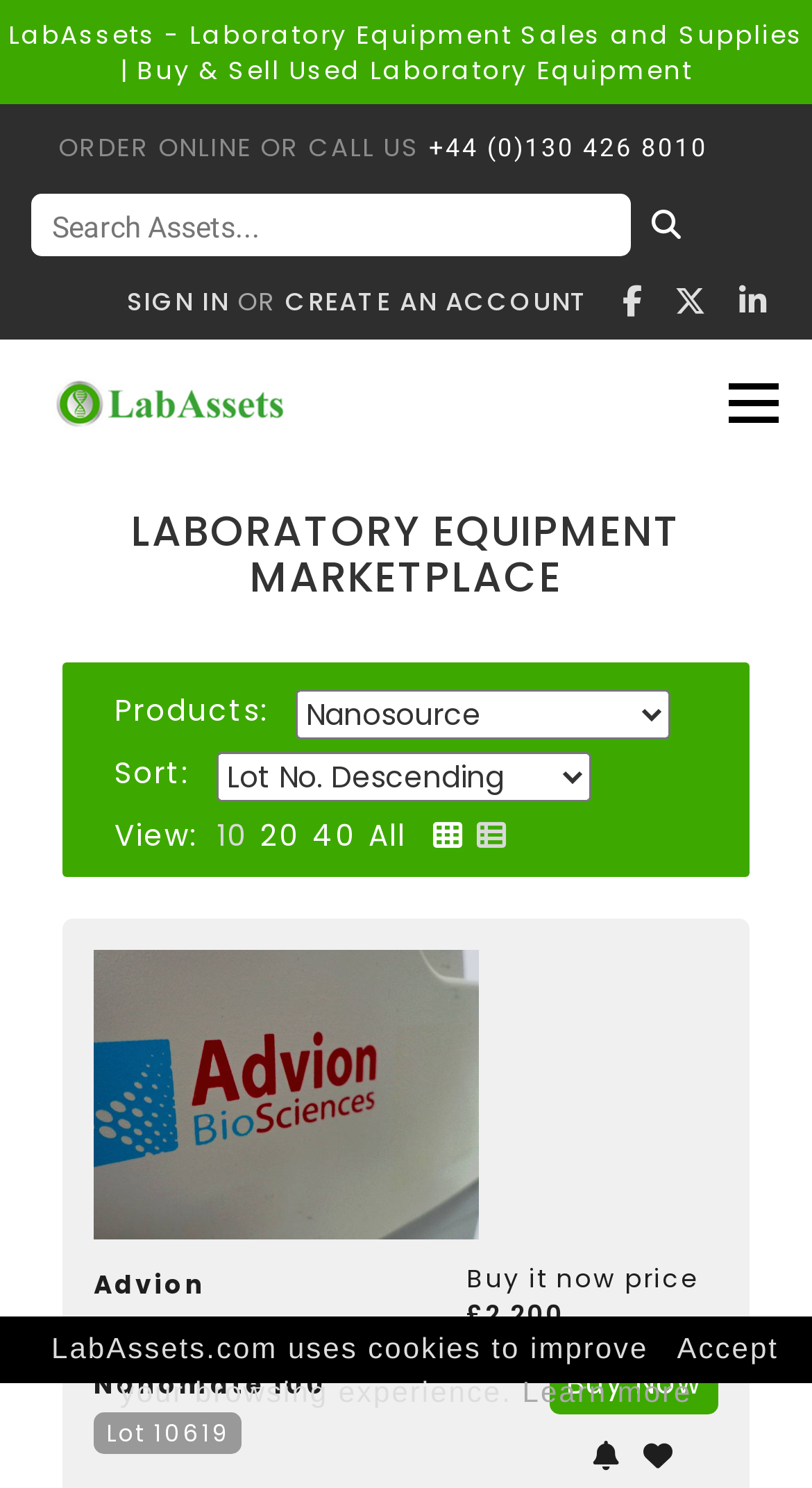Locate the bounding box coordinates of the region to be clicked to comply with the following instruction: "Buy laboratory equipment". The coordinates must be four float numbers between 0 and 1, in the form [left, top, right, bottom].

[0.064, 0.254, 0.474, 0.29]